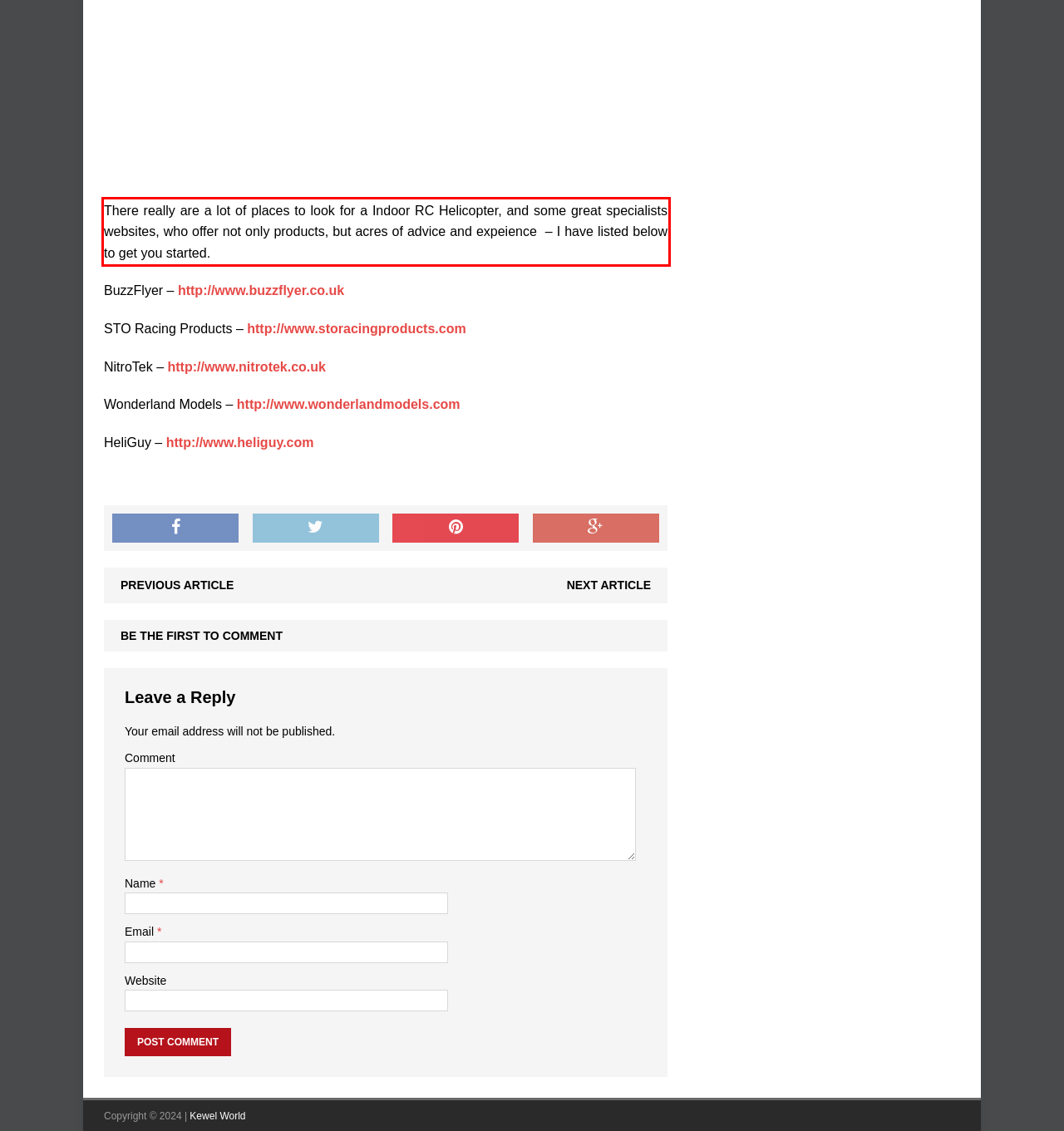Please use OCR to extract the text content from the red bounding box in the provided webpage screenshot.

There really are a lot of places to look for a Indoor RC Helicopter, and some great specialists websites, who offer not only products, but acres of advice and expeience – I have listed below to get you started.